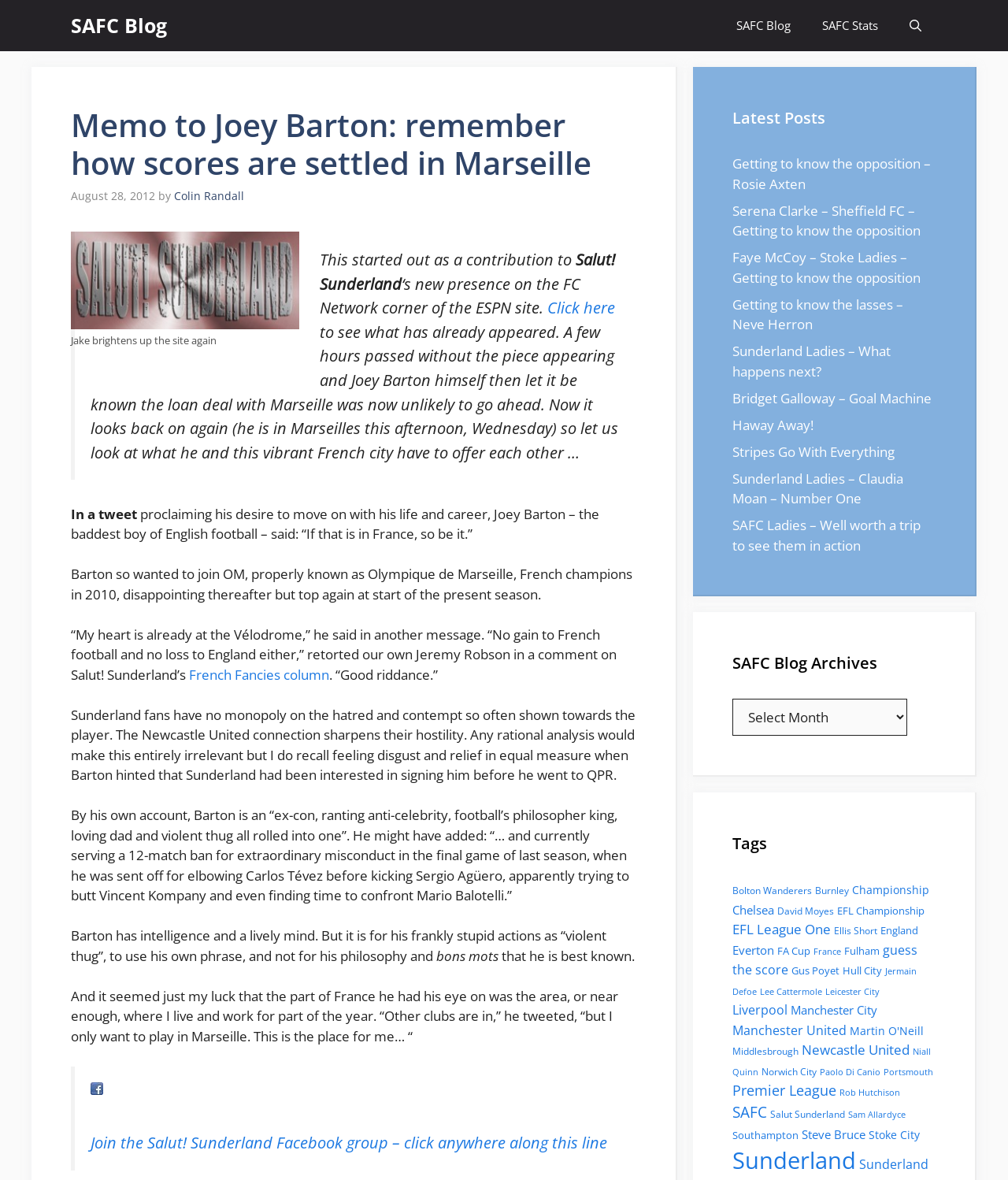Please answer the following question using a single word or phrase: 
What is the name of the author of the article?

Colin Randall